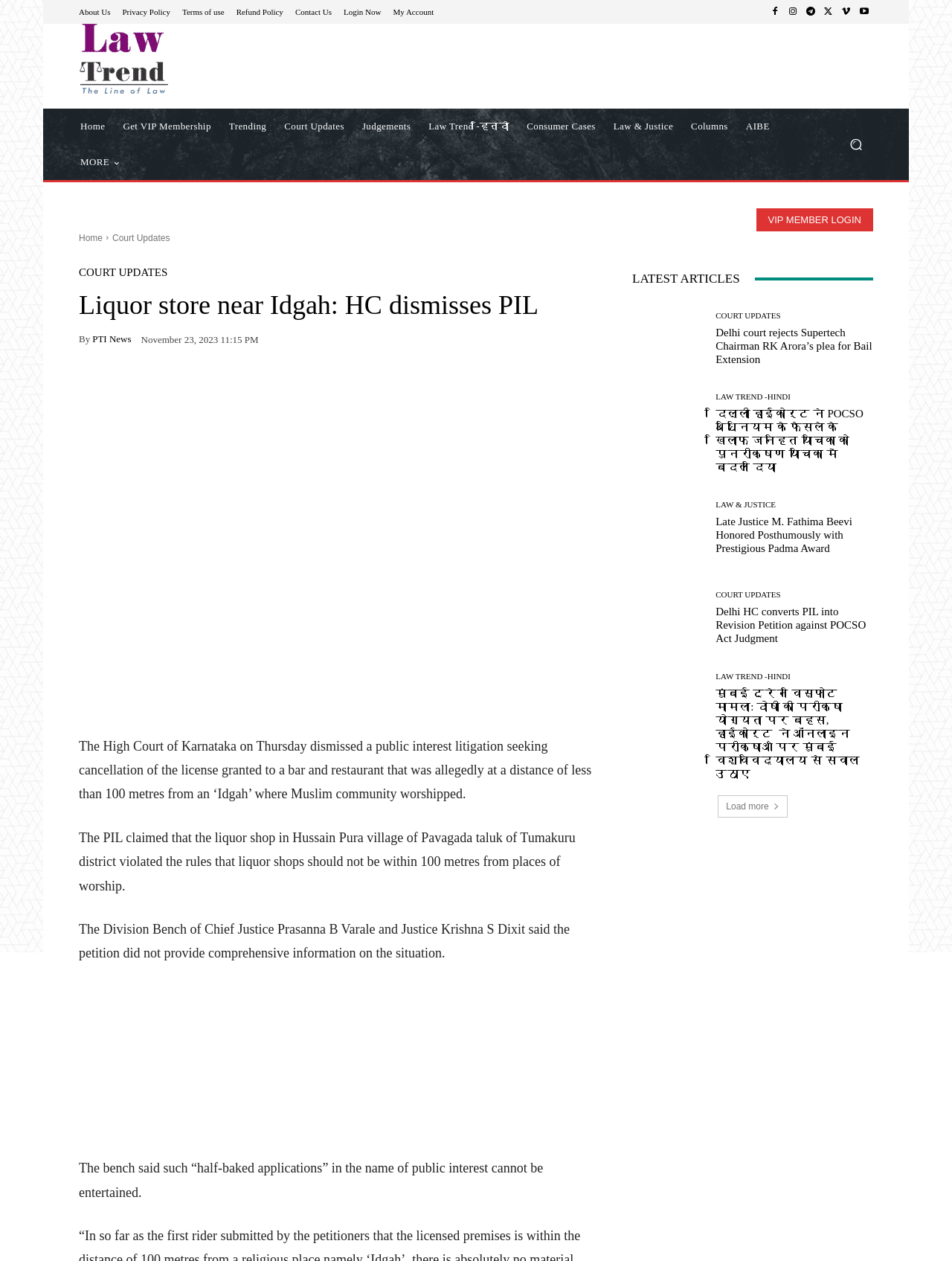Who are the judges mentioned in the article?
Look at the image and respond with a one-word or short phrase answer.

Chief Justice Prasanna B Varale and Justice Krishna S Dixit